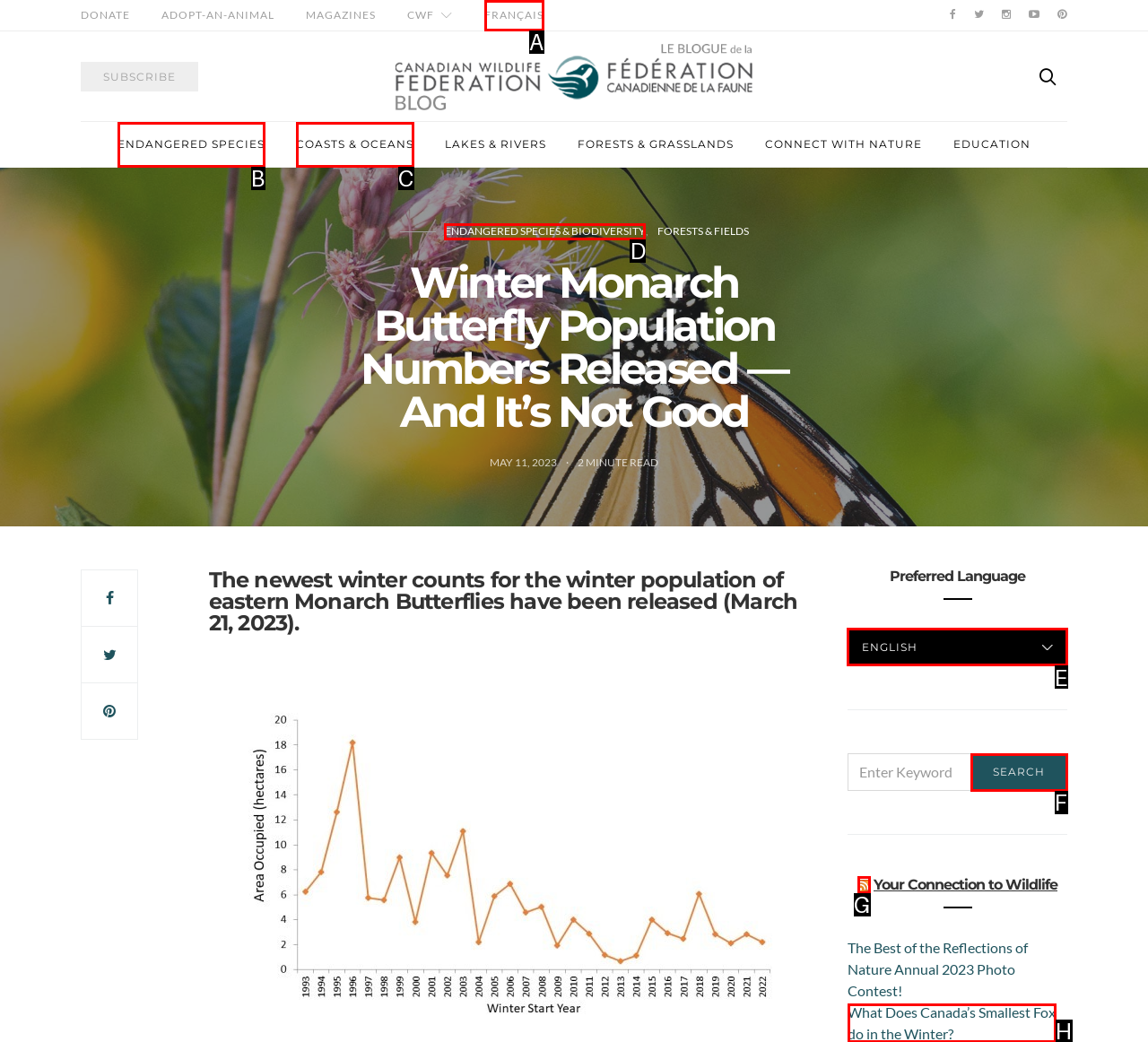For the task: Choose a language, tell me the letter of the option you should click. Answer with the letter alone.

E